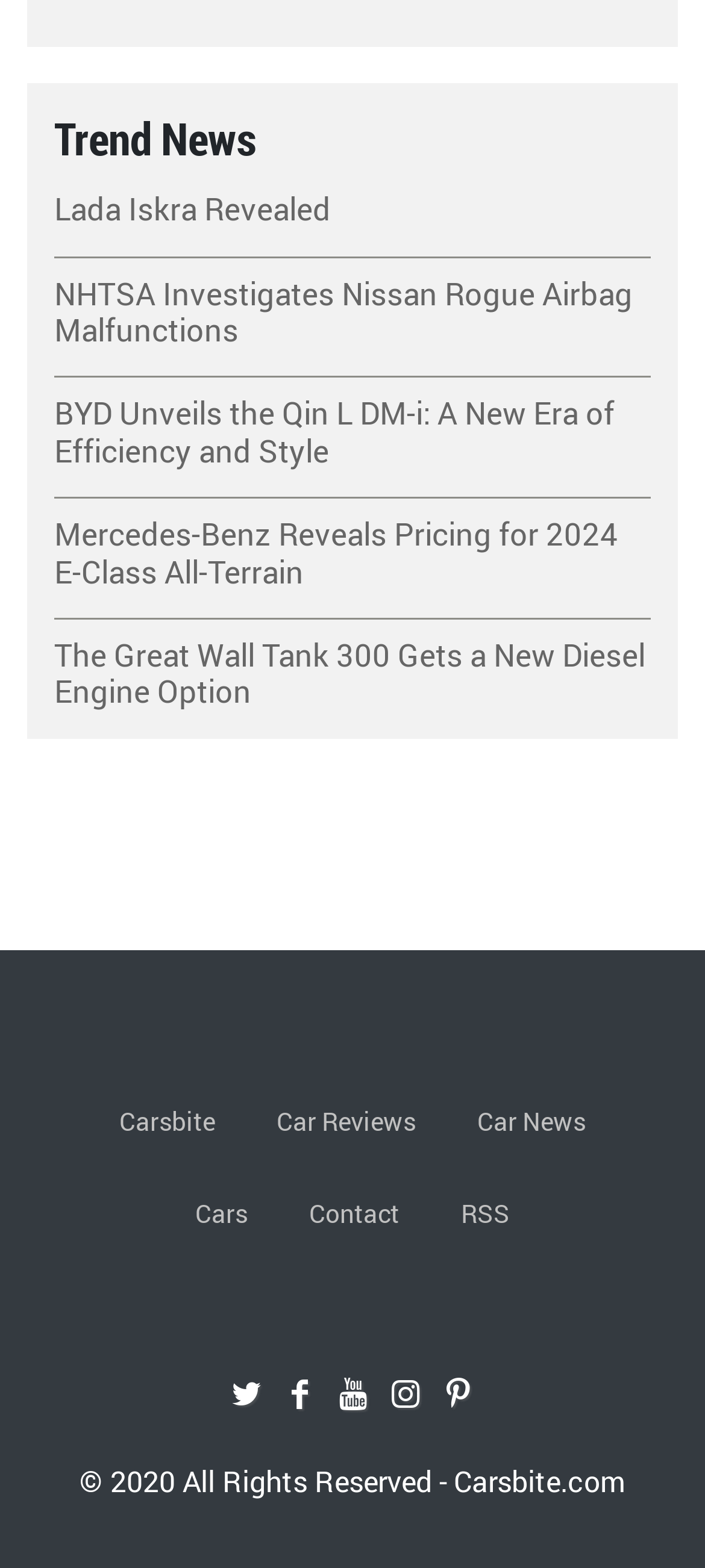Give a short answer to this question using one word or a phrase:
What is the main topic of this webpage?

Car news